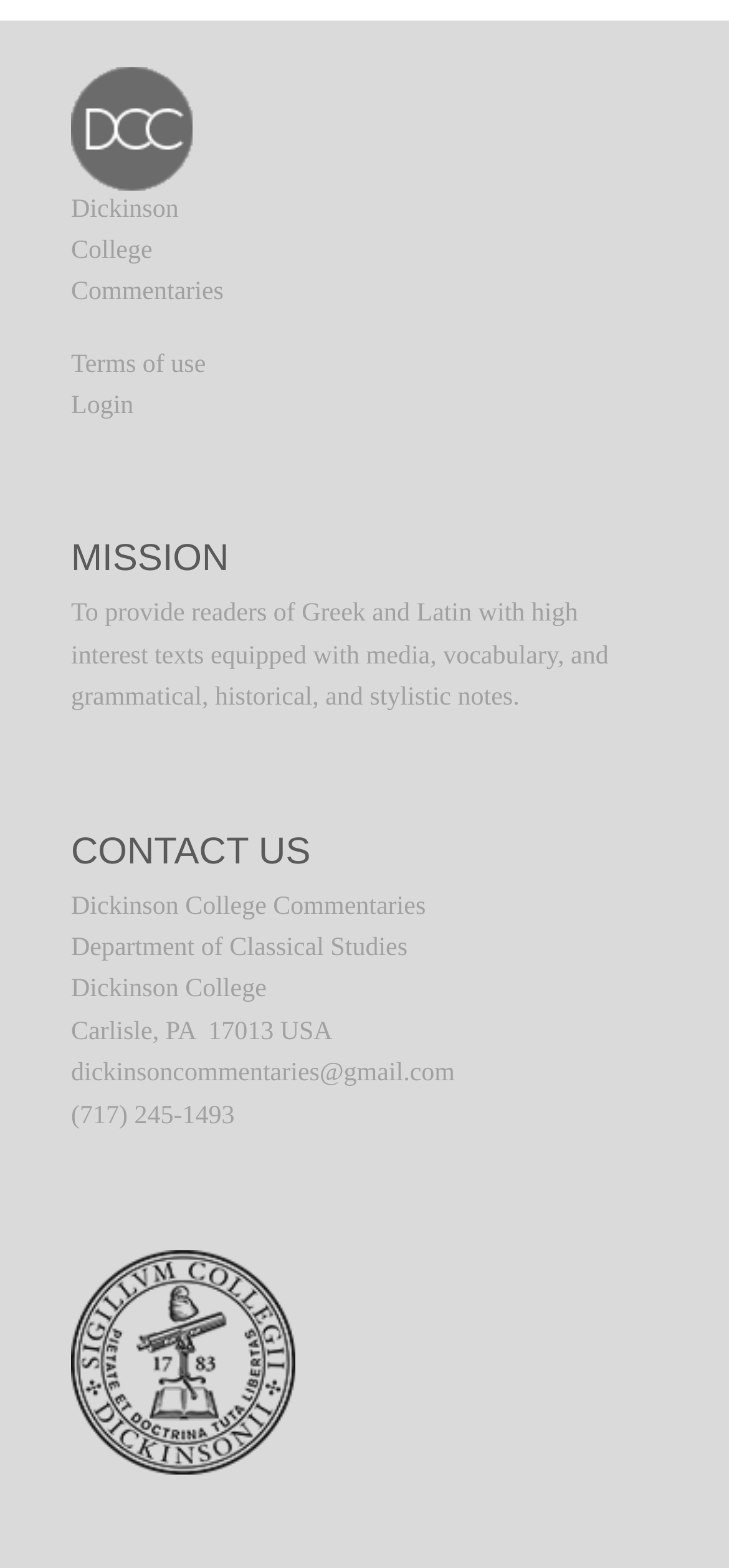Determine the bounding box for the UI element as described: "dickinsoncommentaries@gmail.com". The coordinates should be represented as four float numbers between 0 and 1, formatted as [left, top, right, bottom].

[0.097, 0.676, 0.624, 0.694]